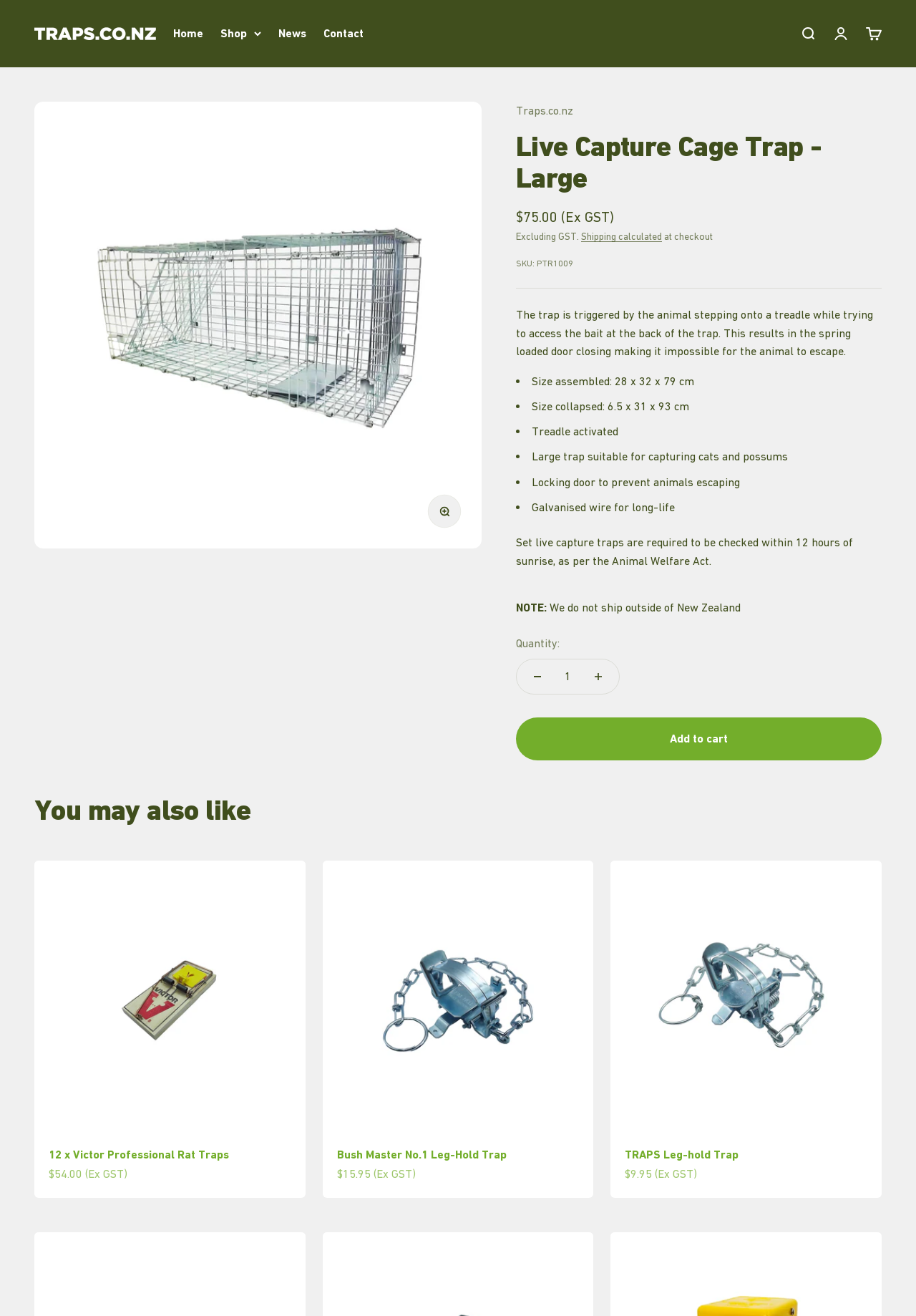Find the bounding box coordinates corresponding to the UI element with the description: "Open cart 0". The coordinates should be formatted as [left, top, right, bottom], with values as floats between 0 and 1.

[0.945, 0.019, 0.962, 0.031]